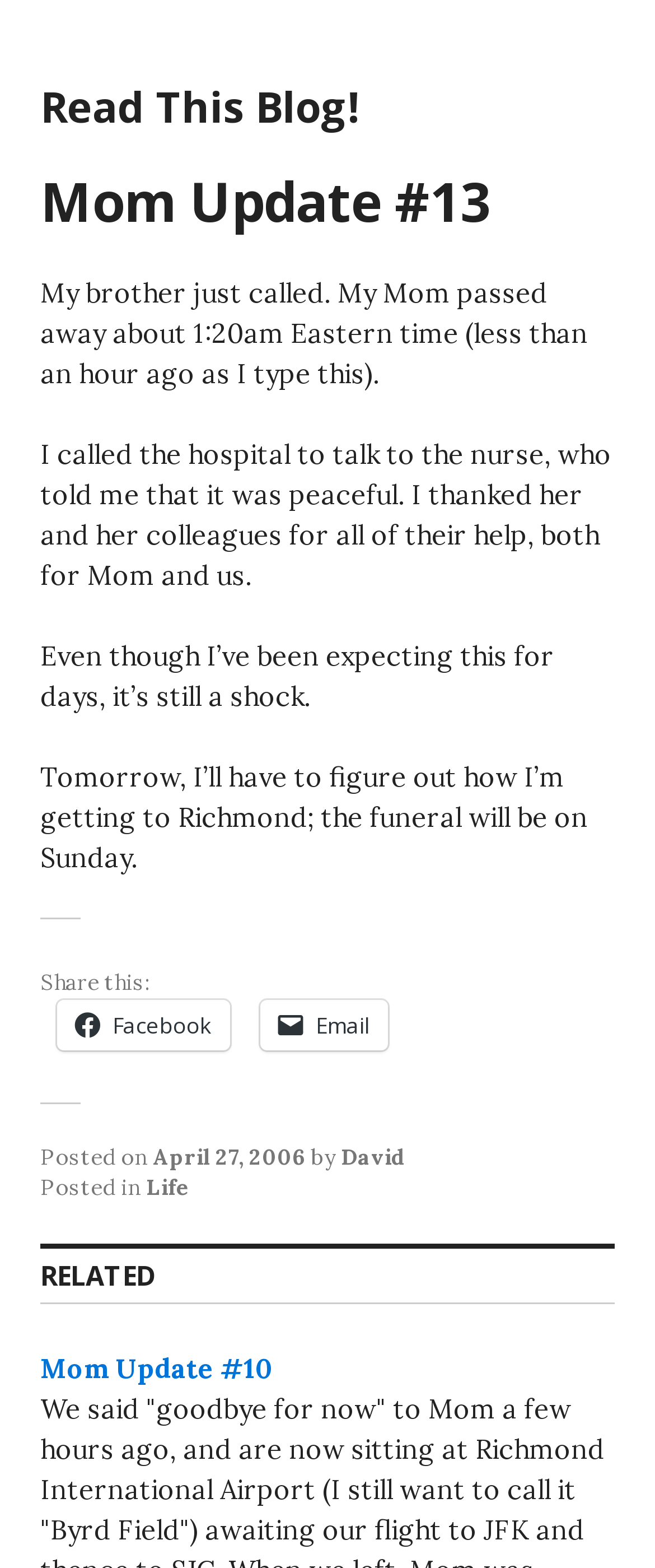For the given element description David, determine the bounding box coordinates of the UI element. The coordinates should follow the format (top-left x, top-left y, bottom-right x, bottom-right y) and be within the range of 0 to 1.

[0.521, 0.729, 0.621, 0.747]